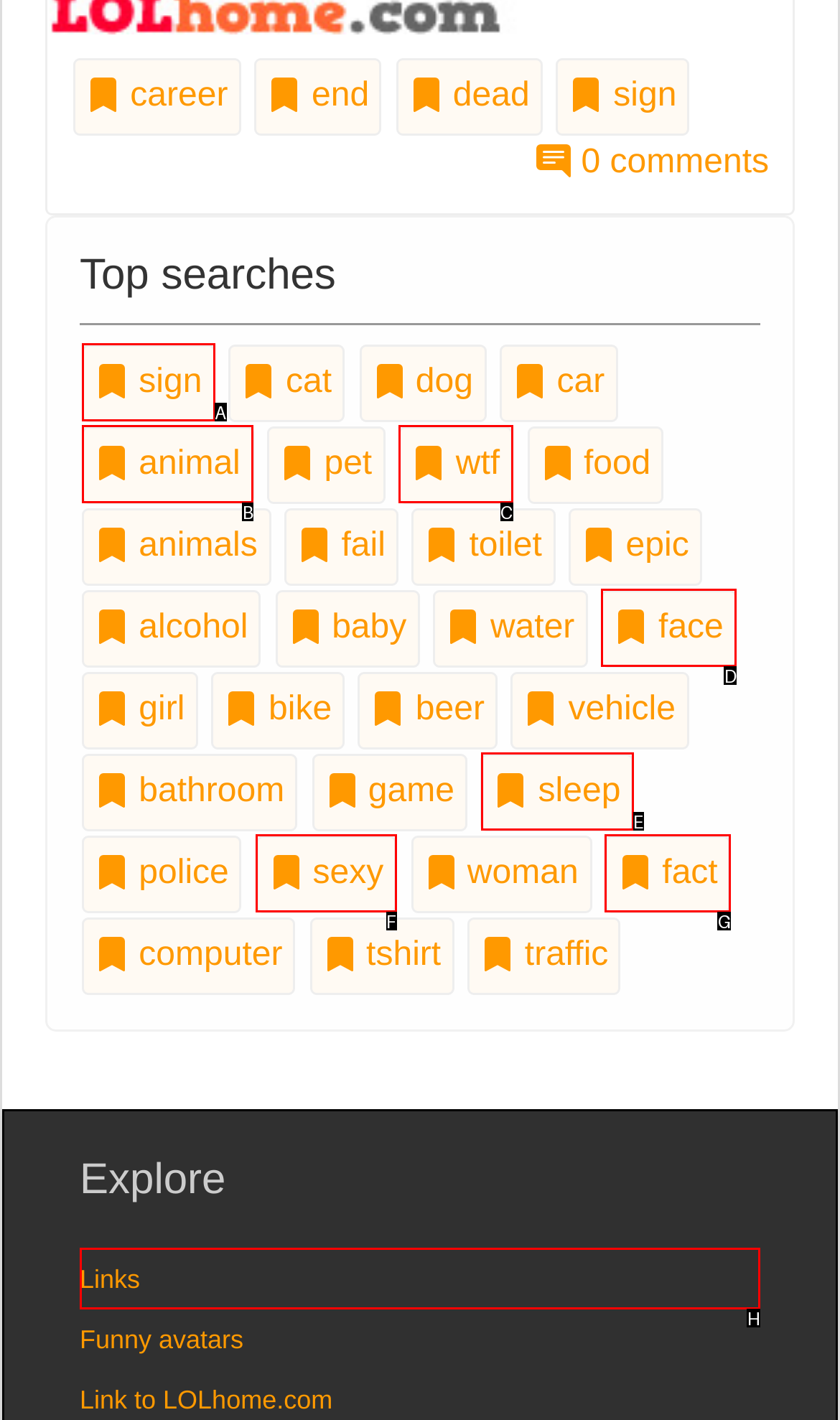Identify the correct letter of the UI element to click for this task: Explore 'Links'
Respond with the letter from the listed options.

H